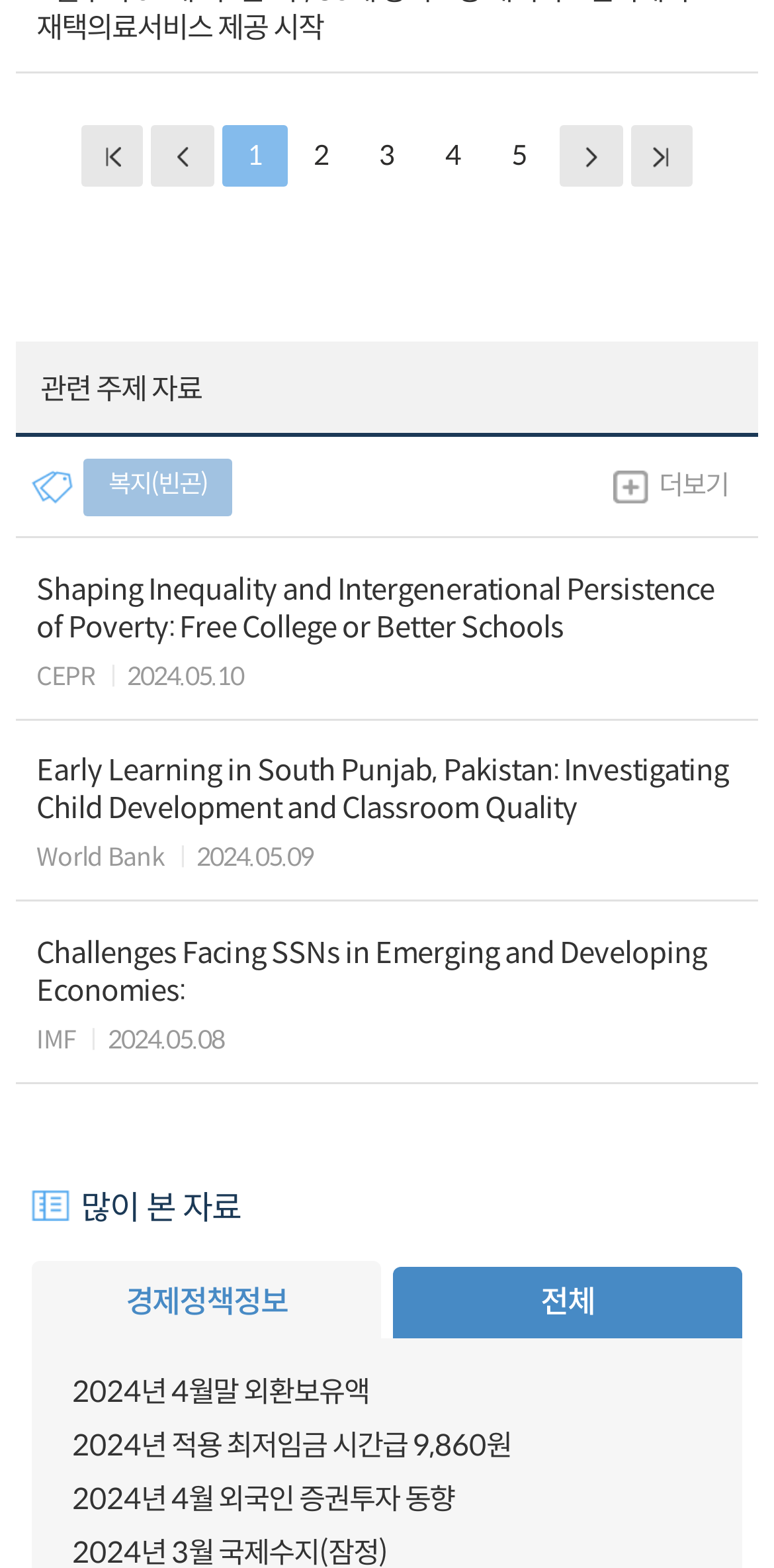Please provide the bounding box coordinates for the element that needs to be clicked to perform the instruction: "go to previous page". The coordinates must consist of four float numbers between 0 and 1, formatted as [left, top, right, bottom].

[0.196, 0.08, 0.276, 0.12]